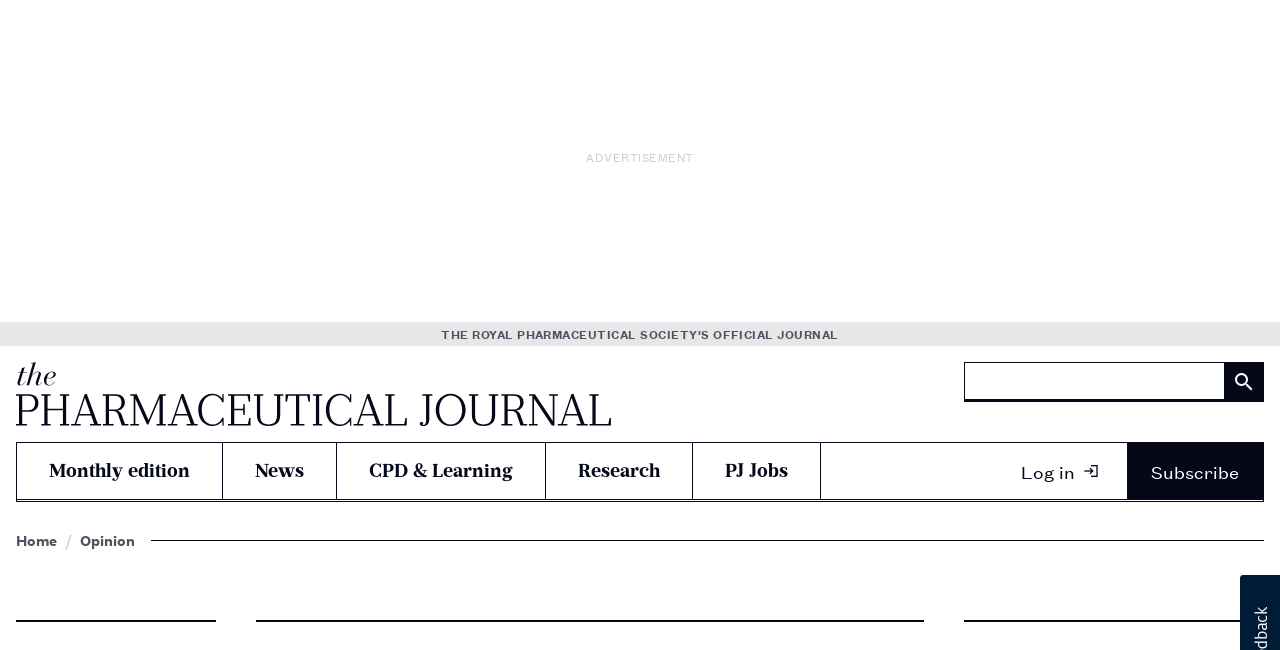What is the logo of the website? Using the information from the screenshot, answer with a single word or phrase.

PJ logo